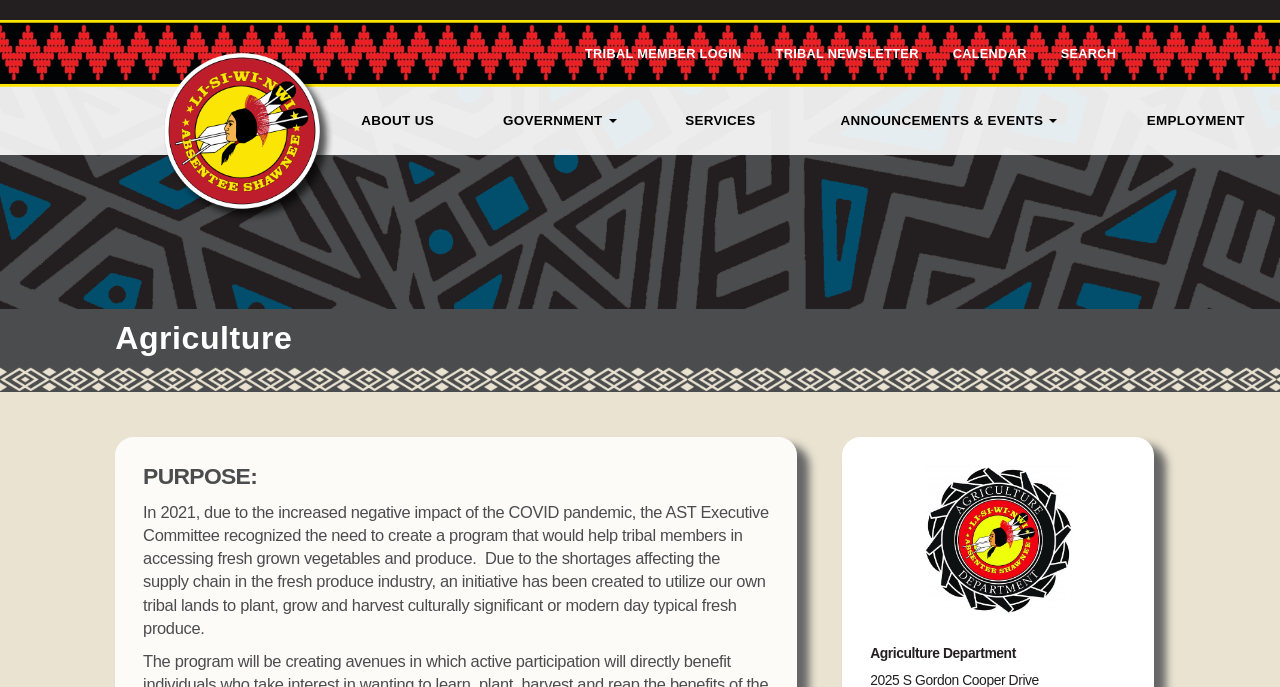Specify the bounding box coordinates of the area that needs to be clicked to achieve the following instruction: "Search".

[0.822, 0.06, 0.879, 0.096]